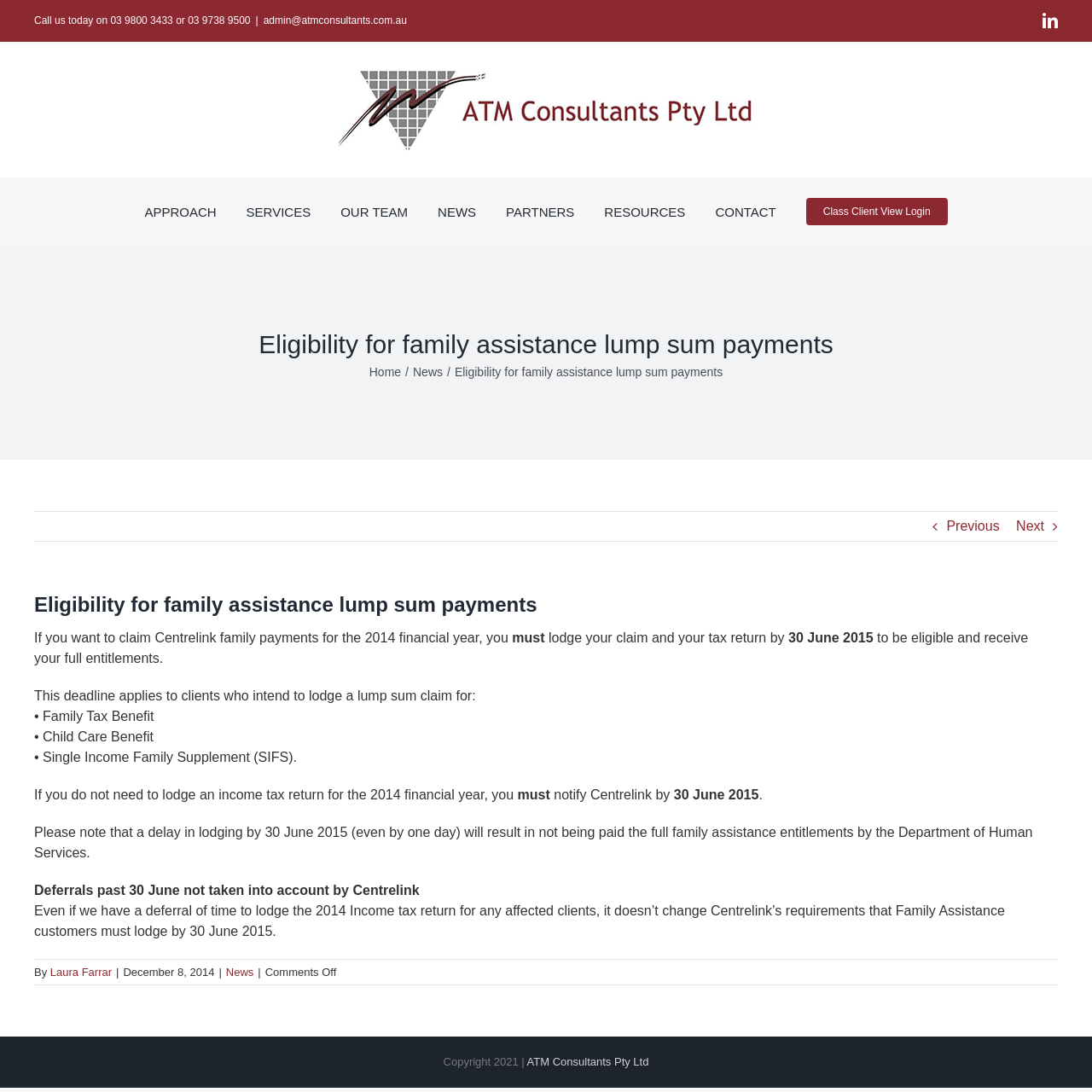Can you determine the bounding box coordinates of the area that needs to be clicked to fulfill the following instruction: "Call the company"?

[0.031, 0.013, 0.229, 0.024]